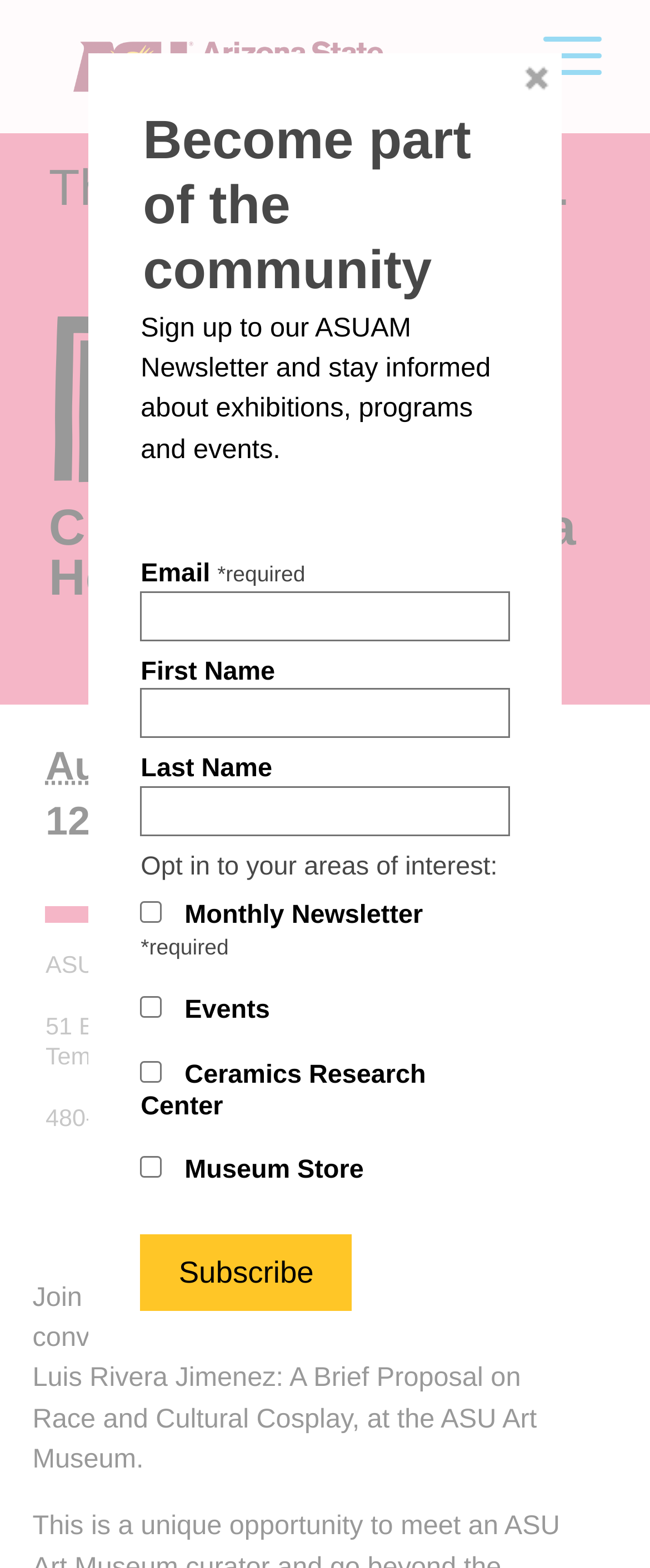Please use the details from the image to answer the following question comprehensively:
What is the name of the curator?

The name of the curator can be found in the heading 'Curator IRL XP: Alana Hernandez' and also in the description 'Join curator Alana Hernandez for a conversation around her newest exhibition...'.